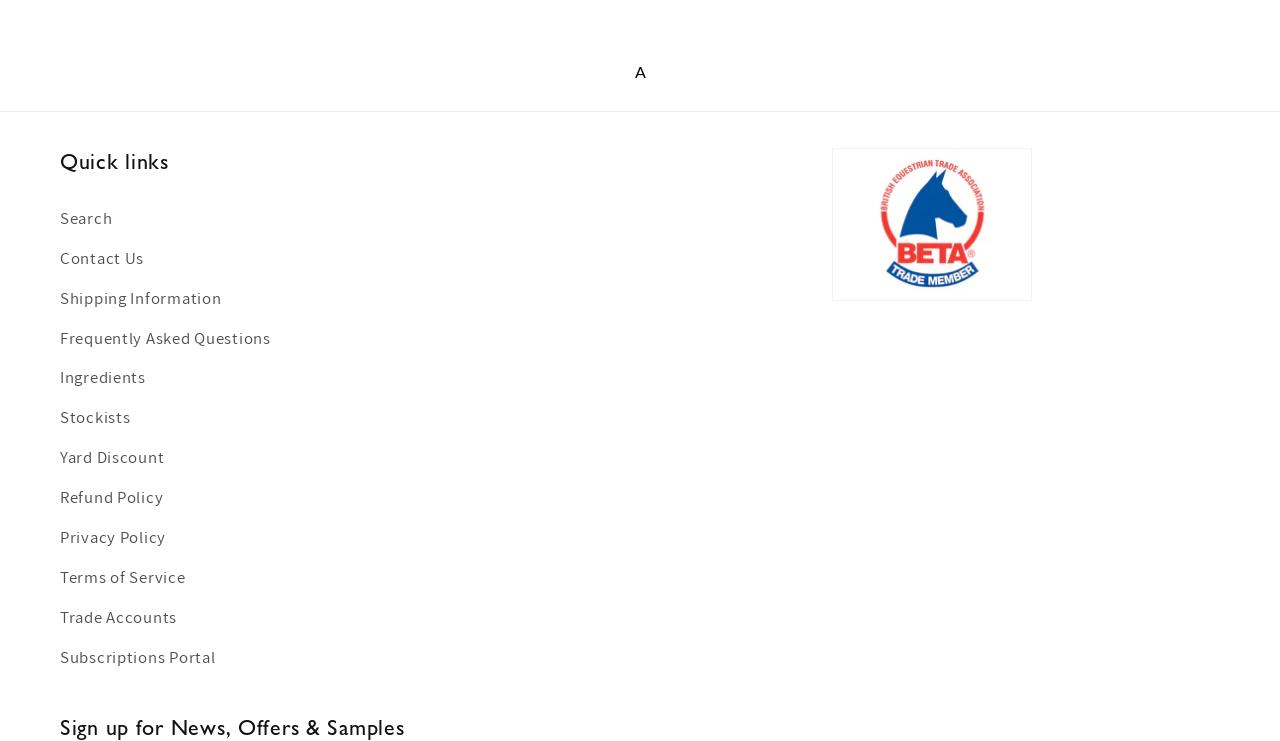How many quick links are there?
Look at the image and respond to the question as thoroughly as possible.

There are 11 quick links because there are 11 links under the 'Quick links' heading, ranging from 'Search' to 'Subscriptions Portal'.